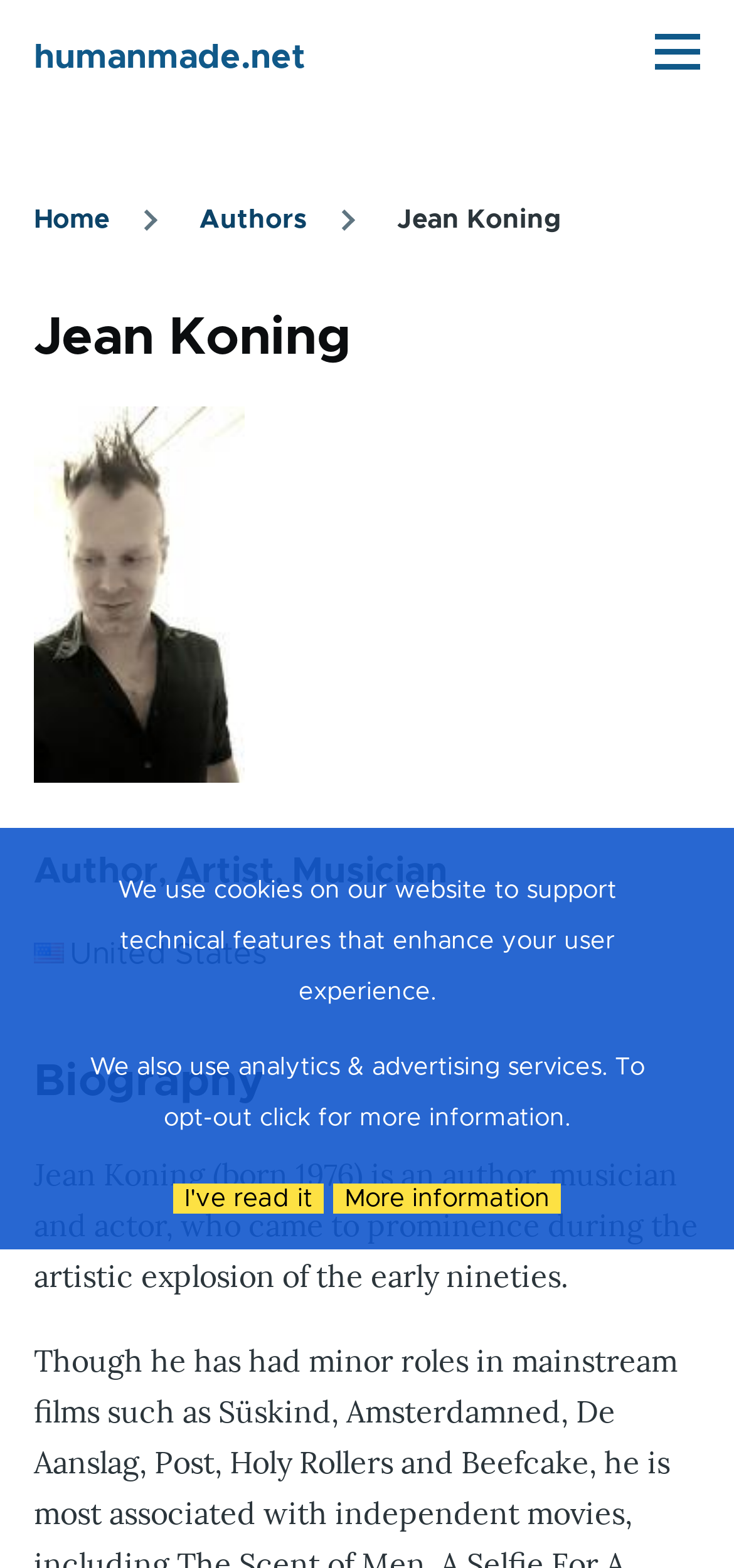Please identify the bounding box coordinates of the element's region that should be clicked to execute the following instruction: "Read the biography of Jean Koning". The bounding box coordinates must be four float numbers between 0 and 1, i.e., [left, top, right, bottom].

[0.046, 0.668, 0.954, 0.712]